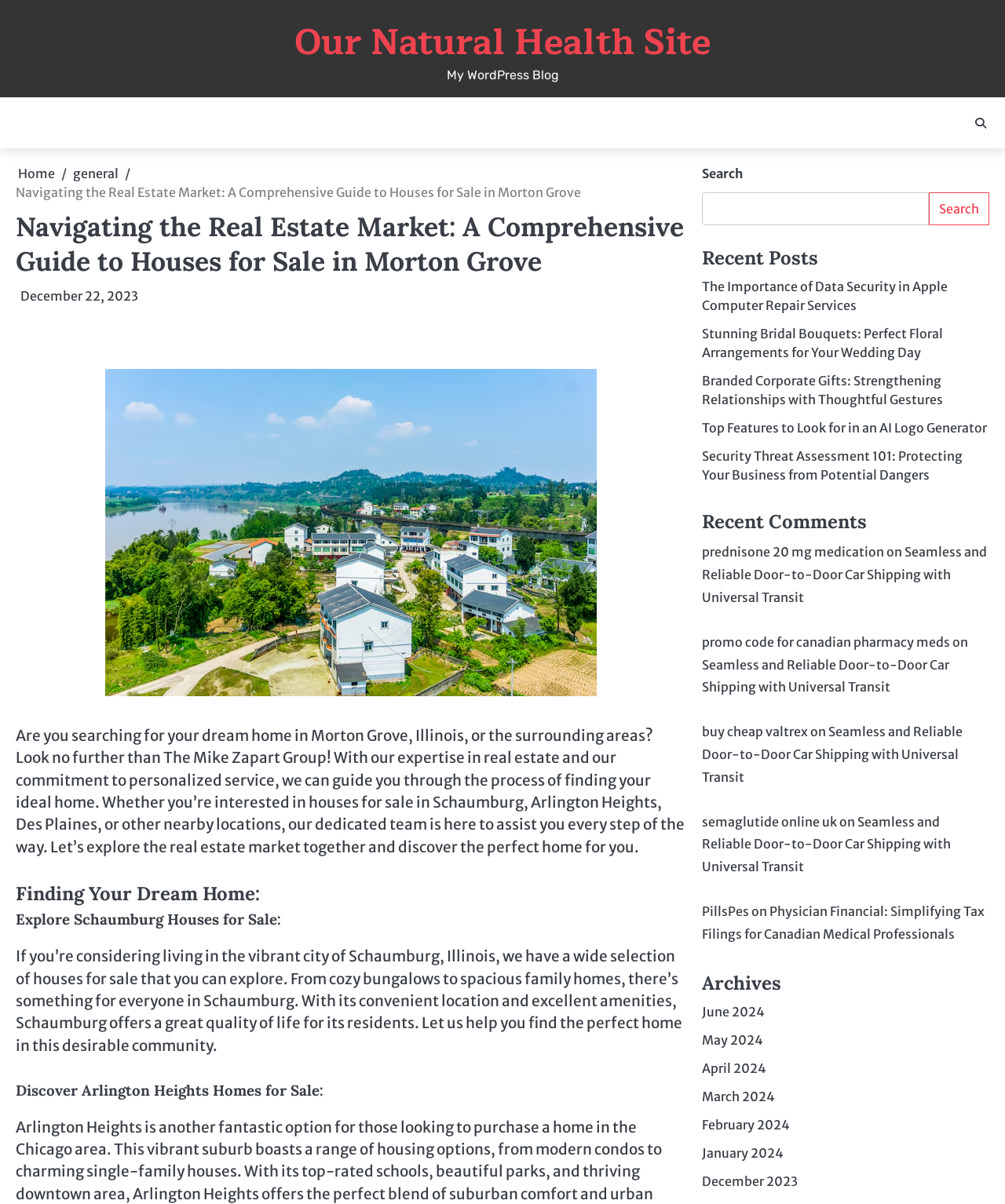Respond with a single word or phrase to the following question: What is the purpose of the real estate group?

To guide you through the process of finding your ideal home